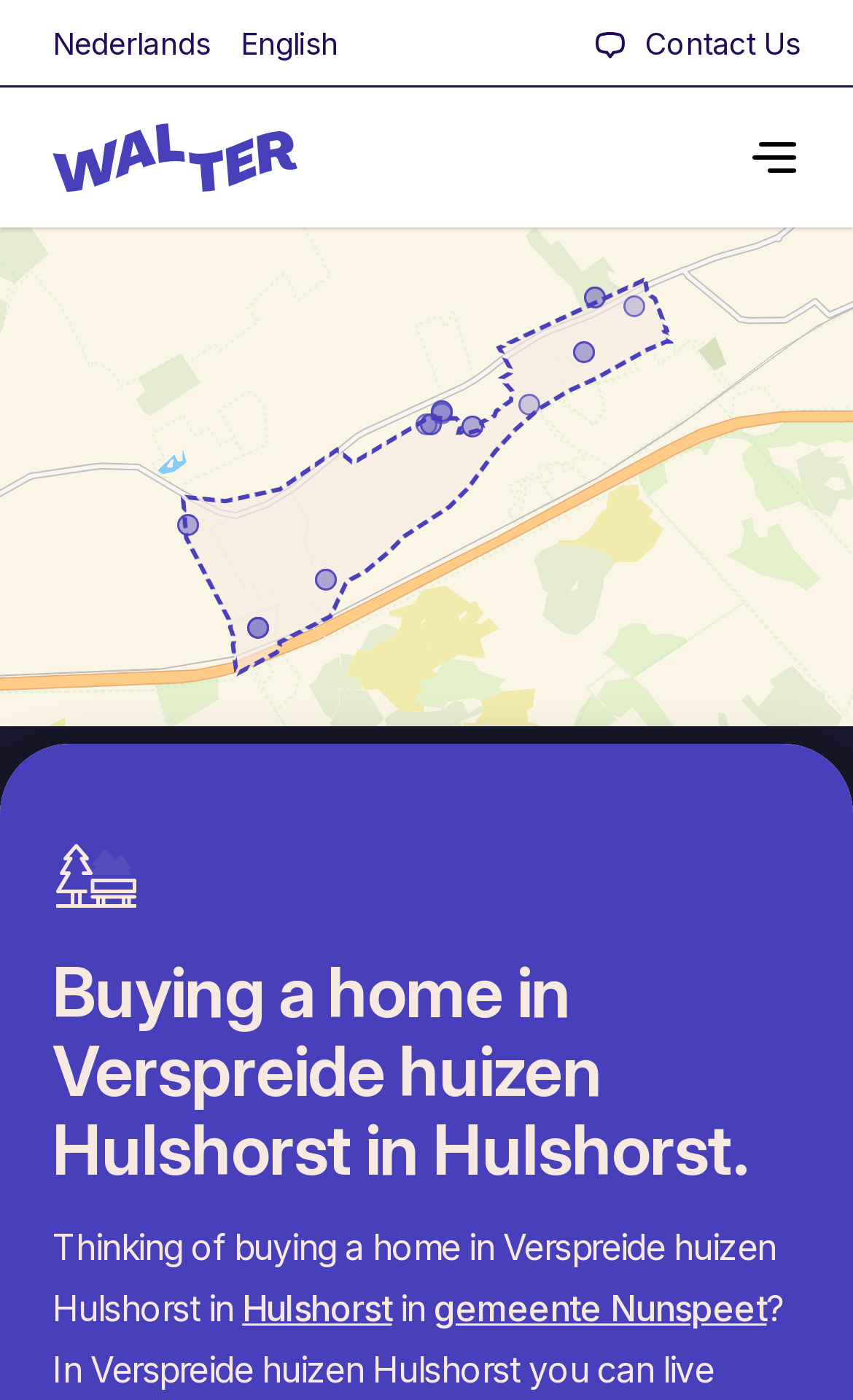Generate a comprehensive description of the webpage content.

The webpage is about buying a house in Verspreide huizen Hulshorst, a neighborhood in Hulshorst, municipality Nunspeet Gelderland. At the top left, there is a language switcher menu with two options: Nederlands and English. Next to it, there is another menu with a single option, Contact Us, accompanied by an image. 

Below the language switcher, there is a main menu with a Homepage button on the left, featuring an image, and a Menu button on the right, also featuring an image. 

The majority of the page is occupied by a map, which takes up about half of the page's height. Above the map, there is a heading that reads "Buying a home in Verspreide huizen Hulshorst in Hulshorst." Below the map, there is a paragraph of text that starts with "Thinking of buying a home in Verspreide huizen Hulshorst in" and includes two links: "Hulshorst" and "gemeente Nunspeet".